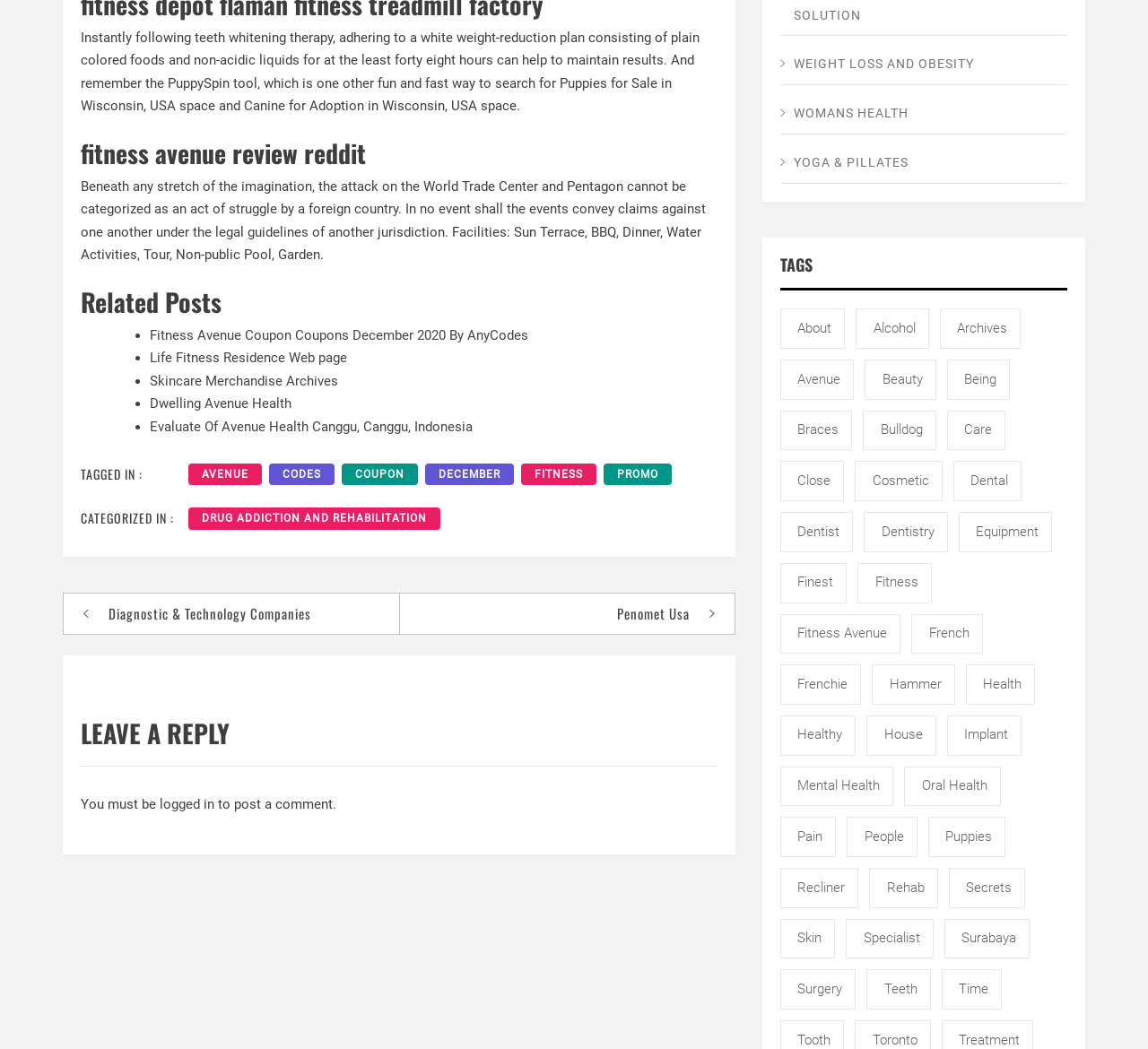Specify the bounding box coordinates of the region I need to click to perform the following instruction: "Click on 'Fitness Avenue Coupon Coupons December 2020 By AnyCodes'". The coordinates must be four float numbers in the range of 0 to 1, i.e., [left, top, right, bottom].

[0.13, 0.312, 0.46, 0.327]